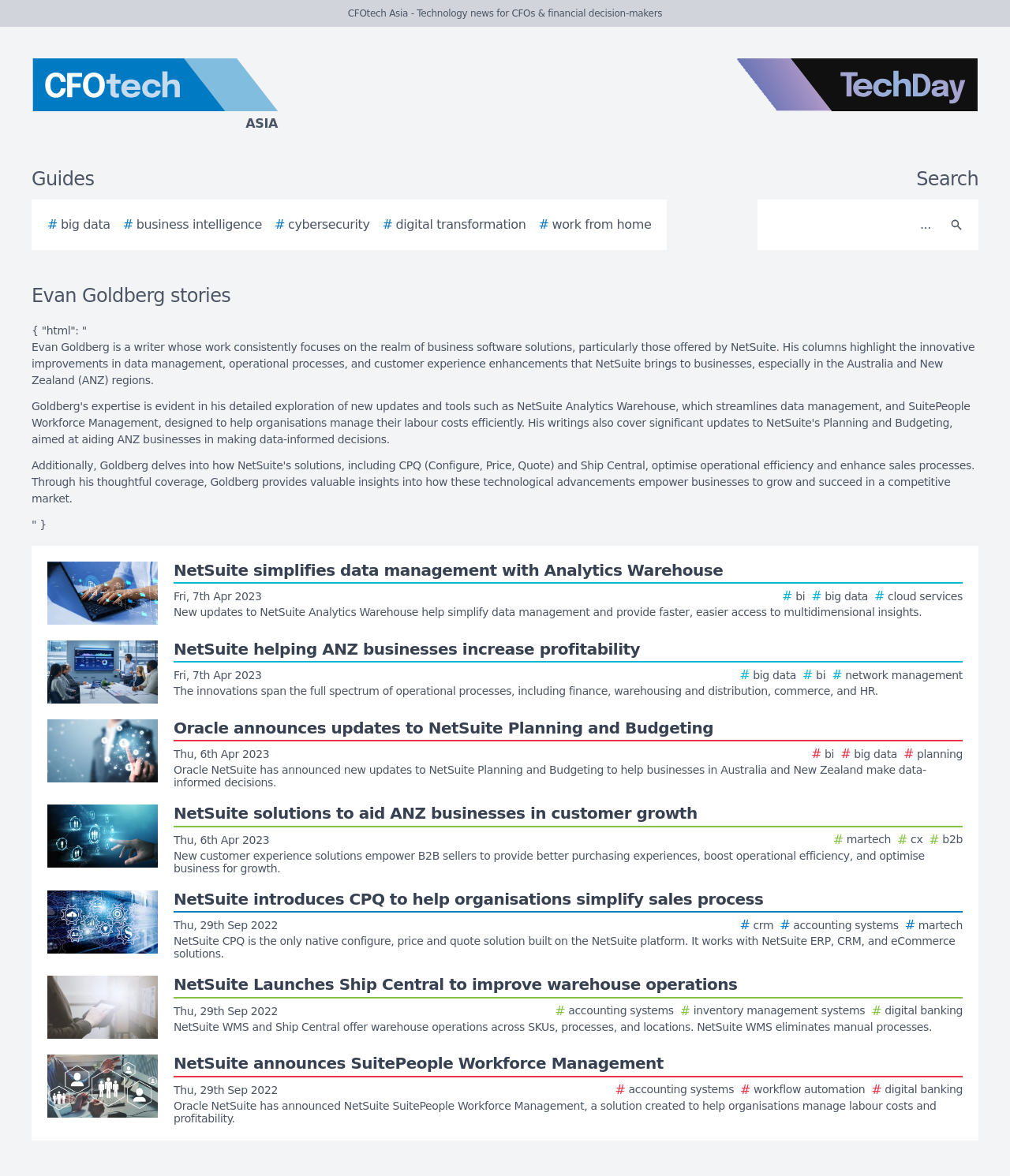Please answer the following question using a single word or phrase: 
What is the topic of Evan Goldberg's stories?

Business software solutions